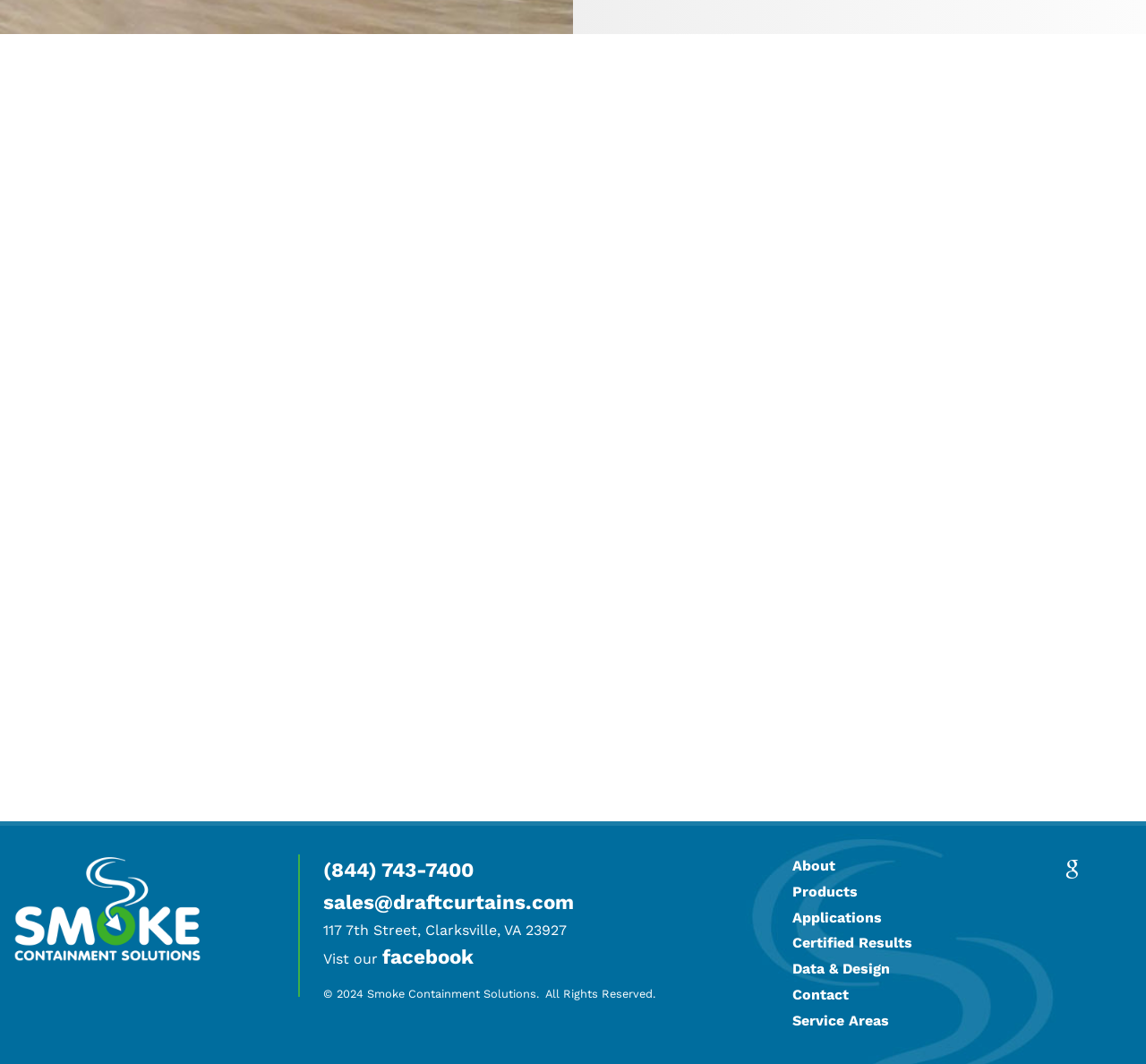Based on the image, please respond to the question with as much detail as possible:
What is the copyright year on the webpage?

The copyright year can be found on the webpage as a static text element with the text '© 2024 Smoke Containment Solutions.' located at coordinates [0.282, 0.928, 0.572, 0.94].